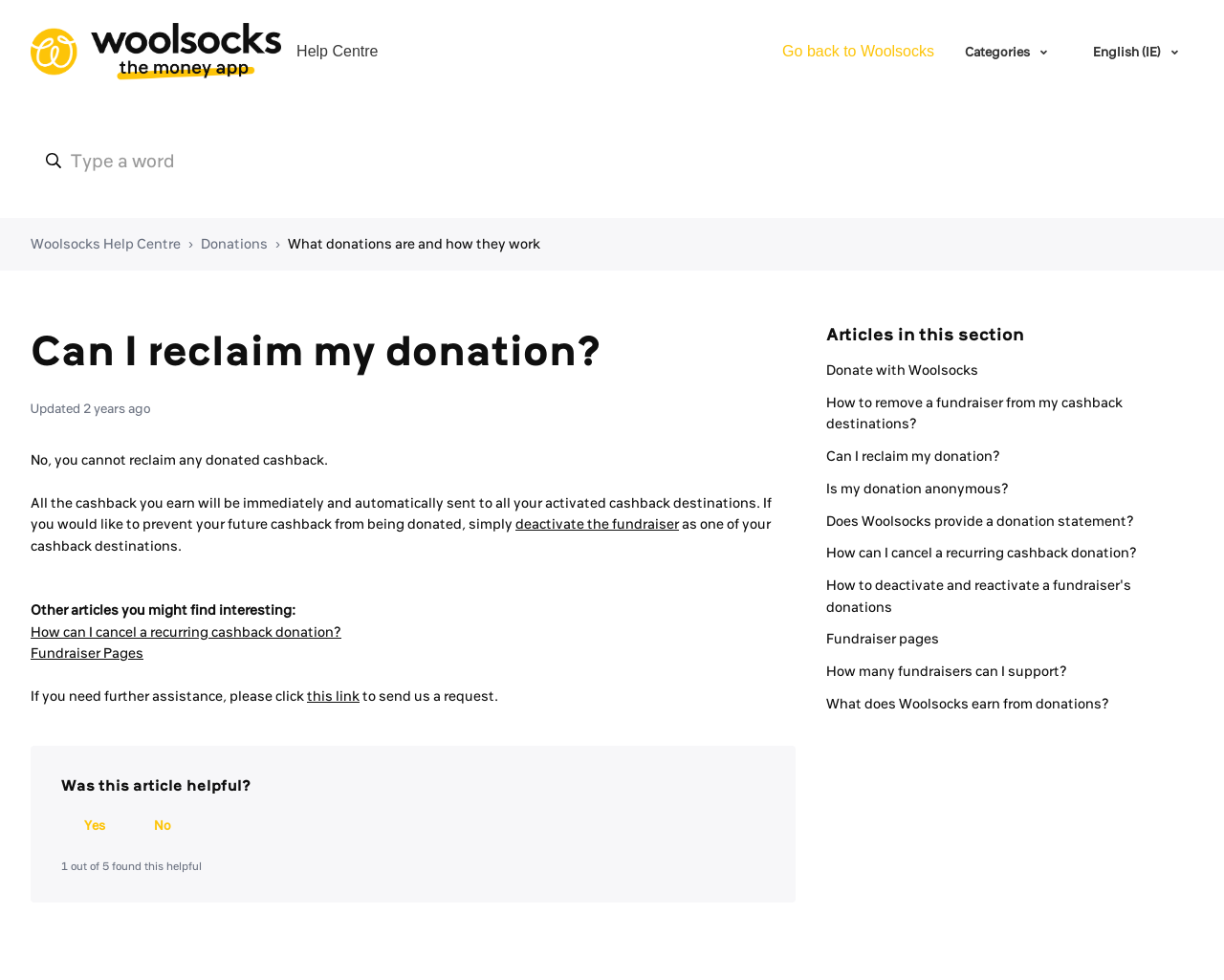Can you find the bounding box coordinates for the element that needs to be clicked to execute this instruction: "Search for something"? The coordinates should be given as four float numbers between 0 and 1, i.e., [left, top, right, bottom].

[0.025, 0.137, 0.975, 0.191]